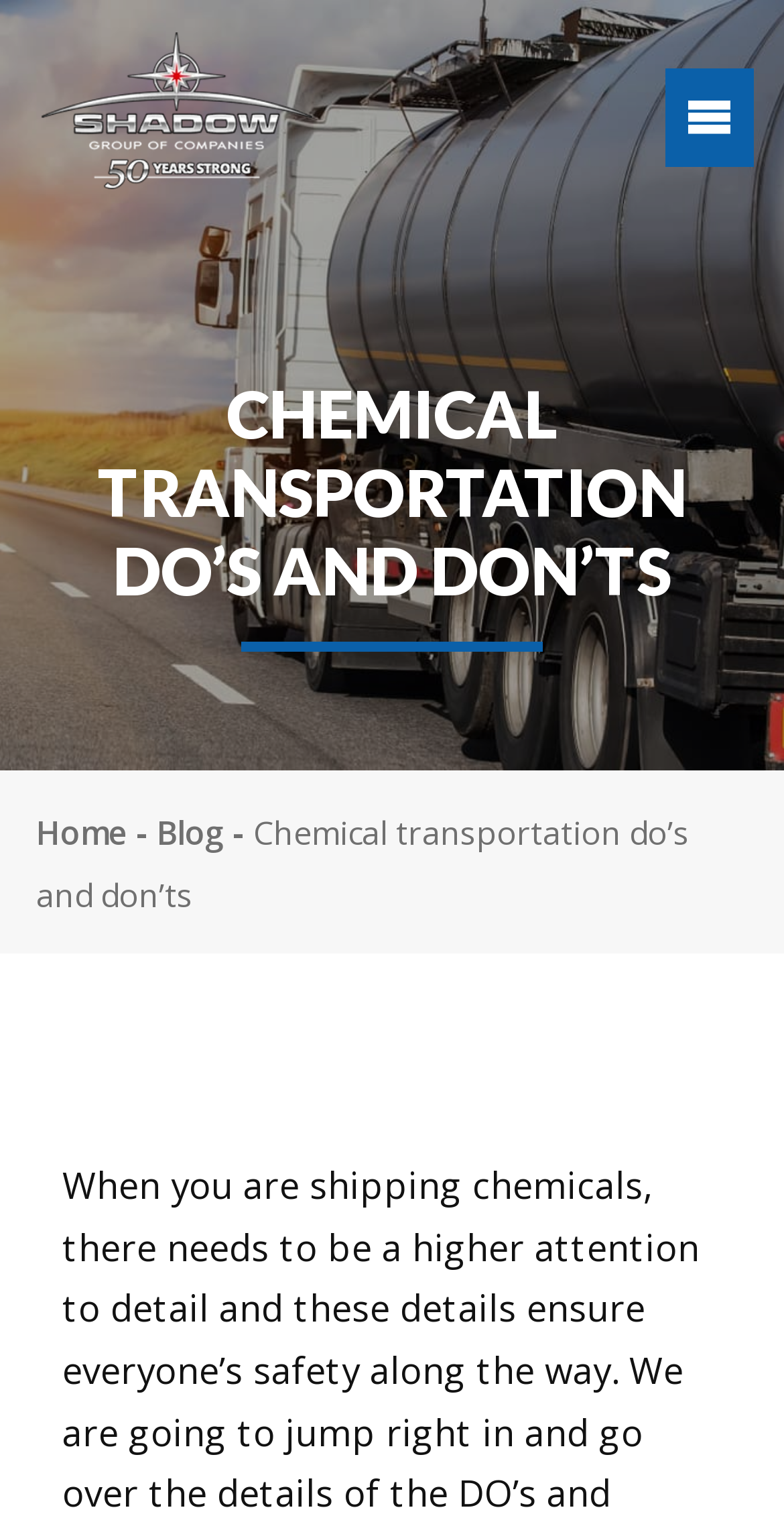What is the purpose of the webpage?
Please provide a single word or phrase based on the screenshot.

Learn about chemical transportation